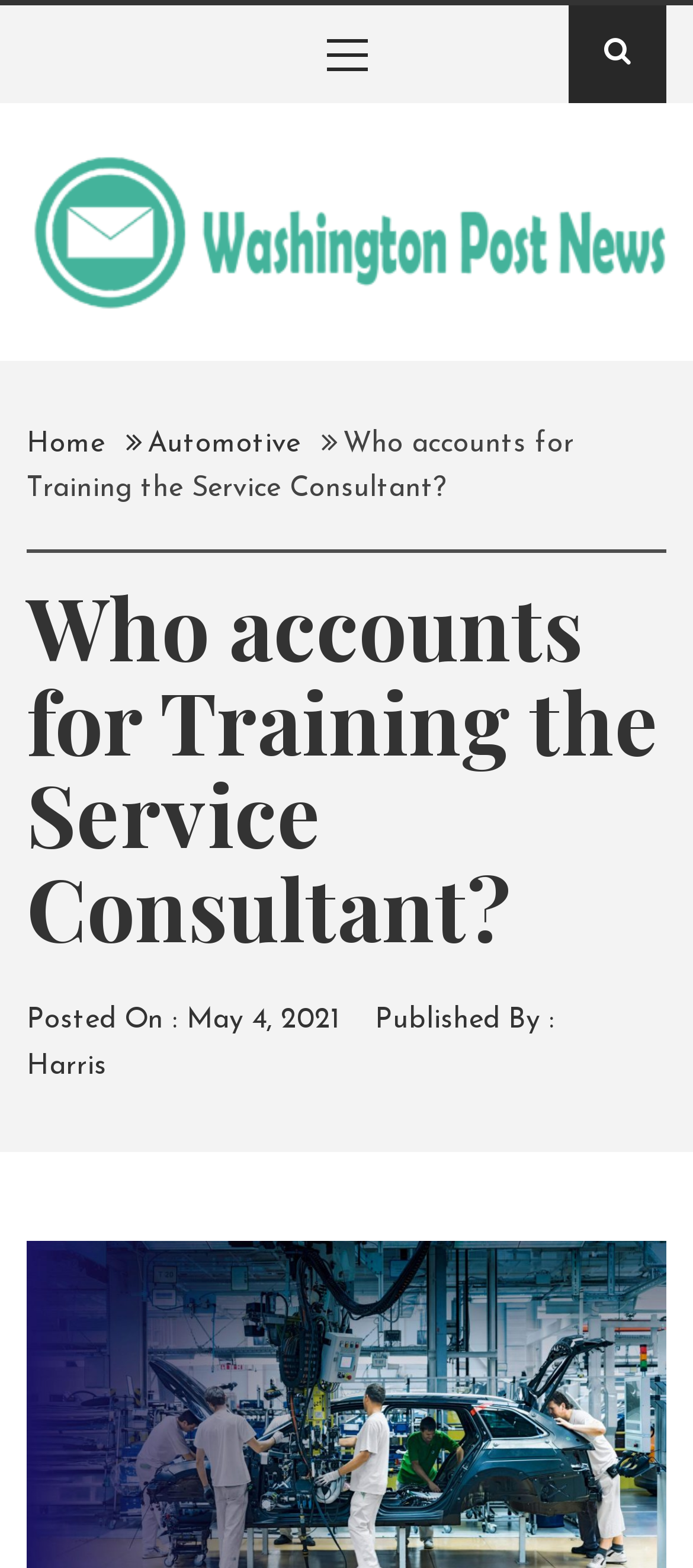Determine the bounding box coordinates of the clickable element necessary to fulfill the instruction: "Go to 'Home'". Provide the coordinates as four float numbers within the 0 to 1 range, i.e., [left, top, right, bottom].

[0.038, 0.274, 0.182, 0.292]